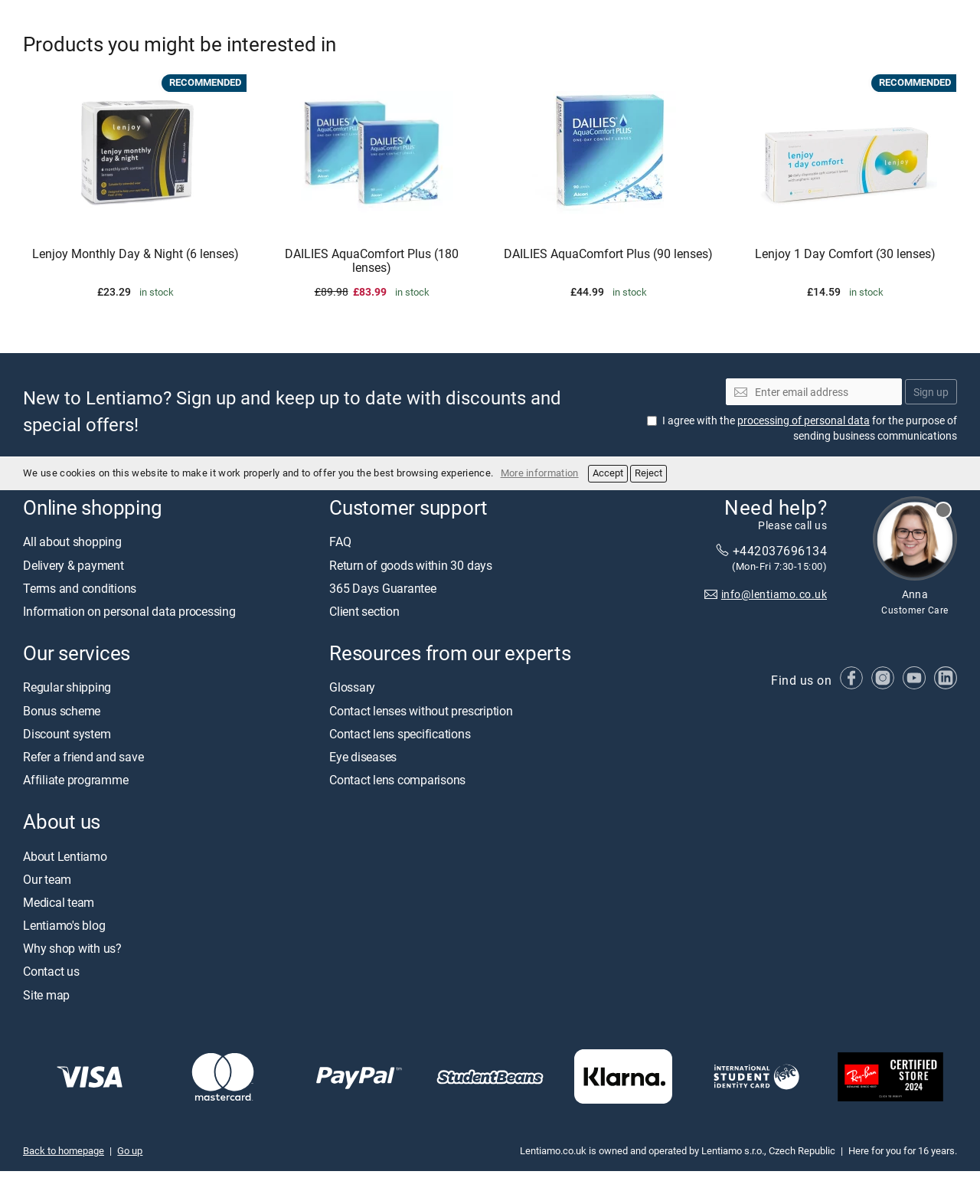Given the element description "Facebook", identify the bounding box of the corresponding UI element.

[0.857, 0.554, 0.88, 0.577]